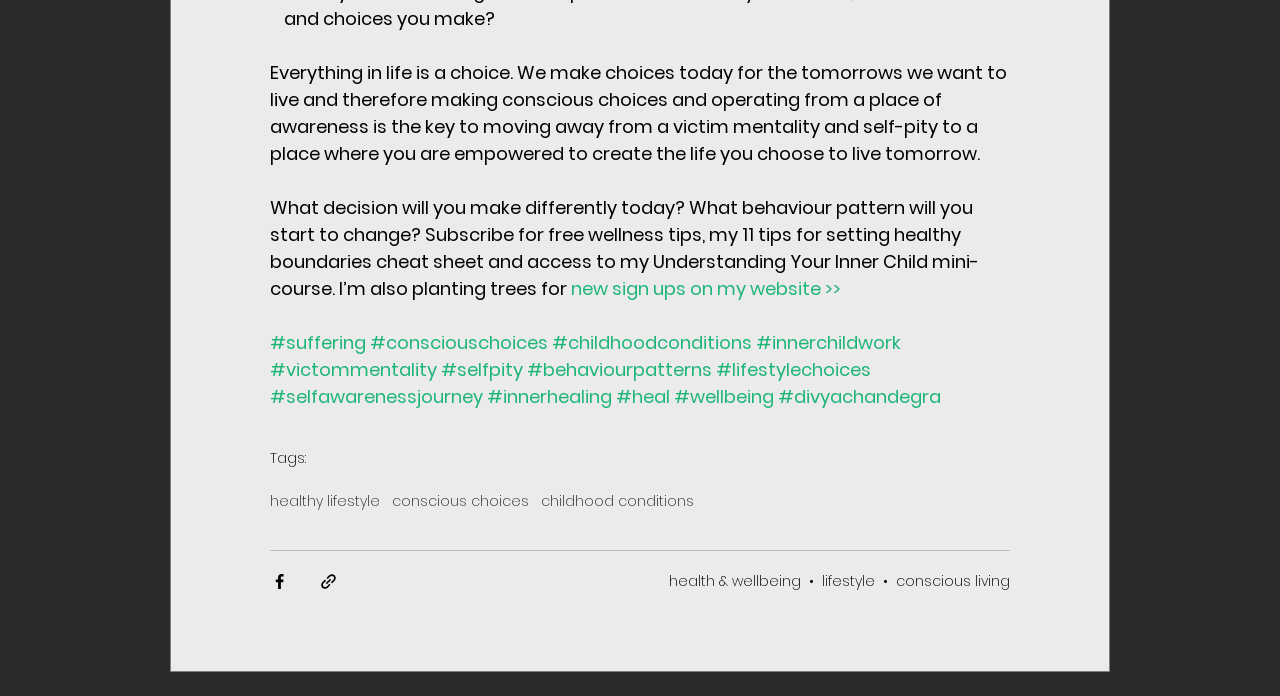How many links are present in the webpage?
Answer with a single word or phrase, using the screenshot for reference.

18